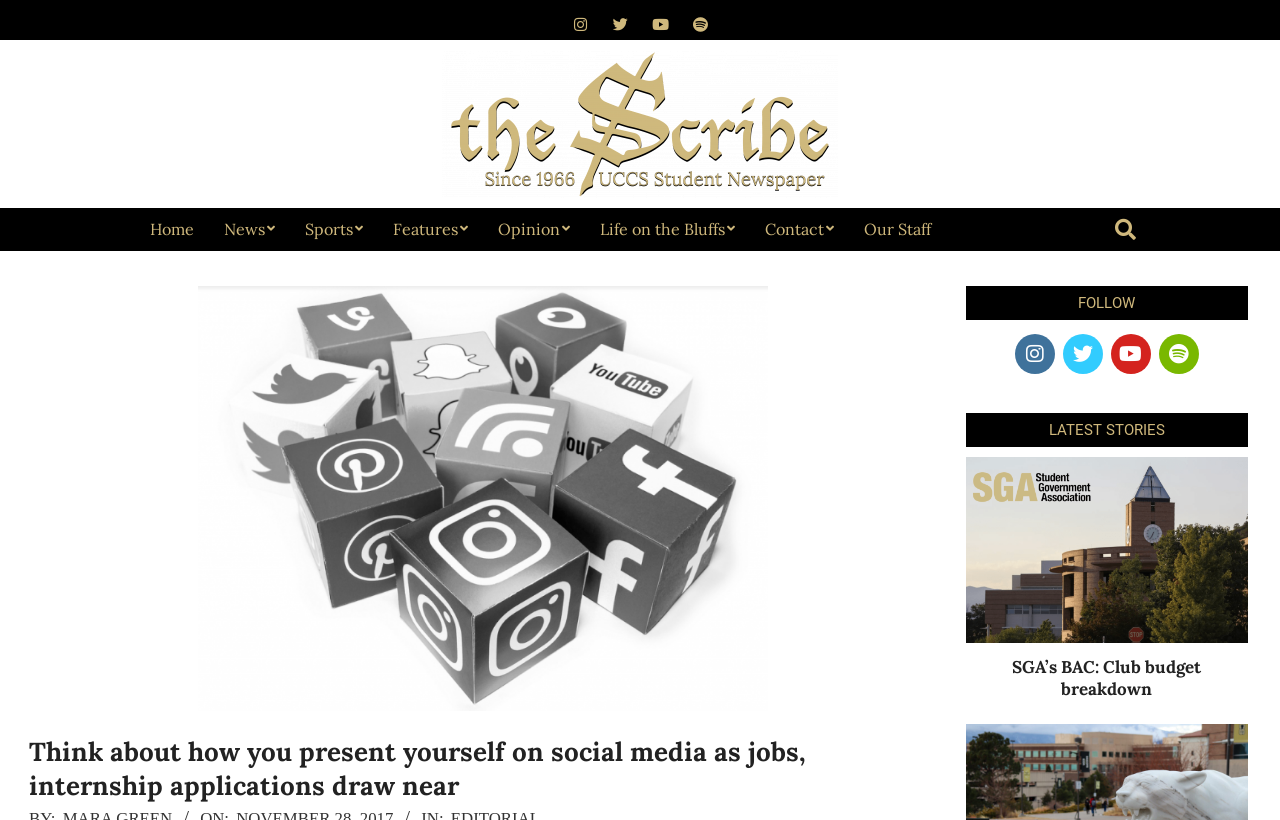Find the bounding box coordinates for the area that must be clicked to perform this action: "Read the latest story".

[0.754, 0.799, 0.975, 0.855]